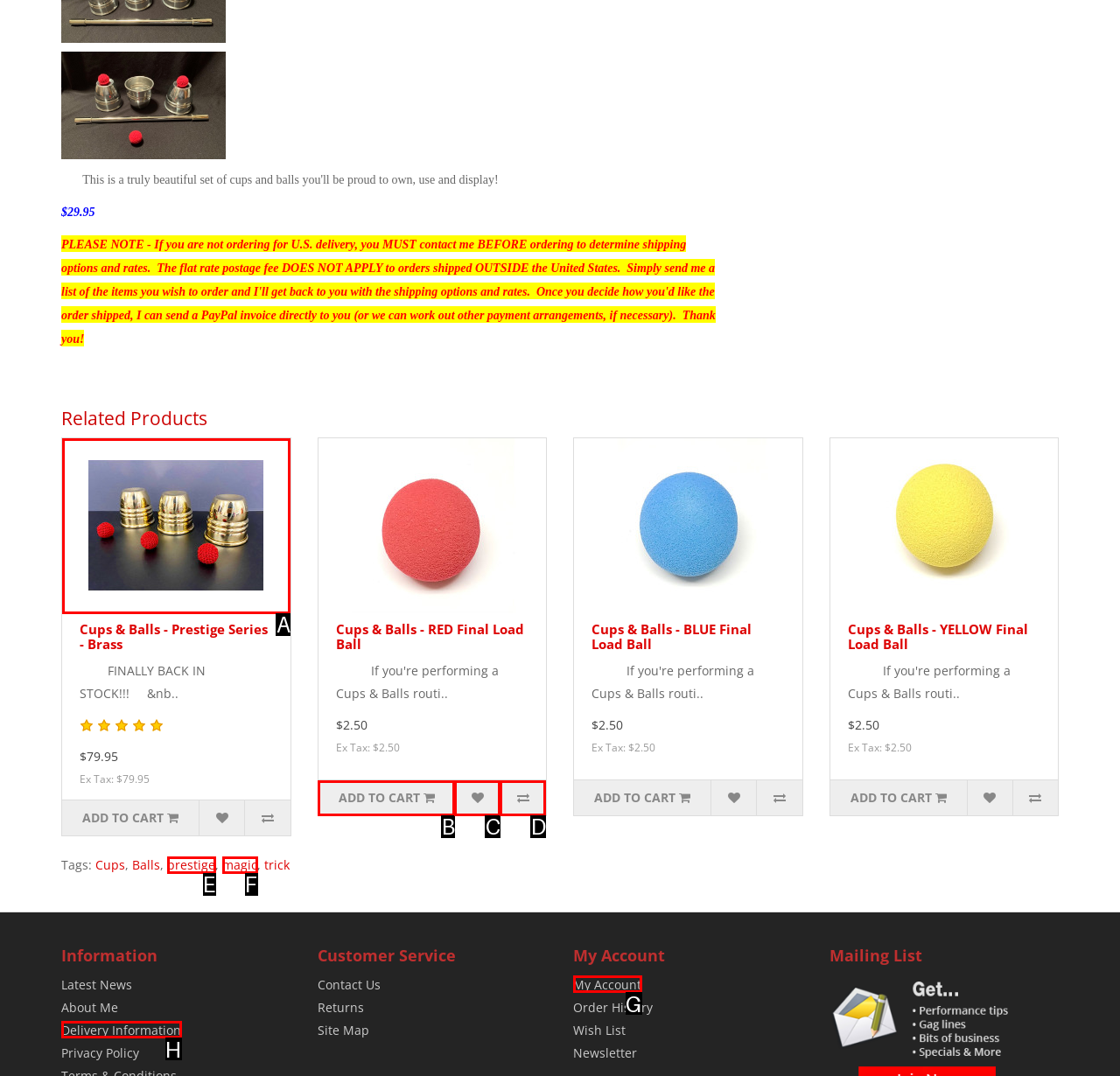From the given options, choose the HTML element that aligns with the description: magic. Respond with the letter of the selected element.

F